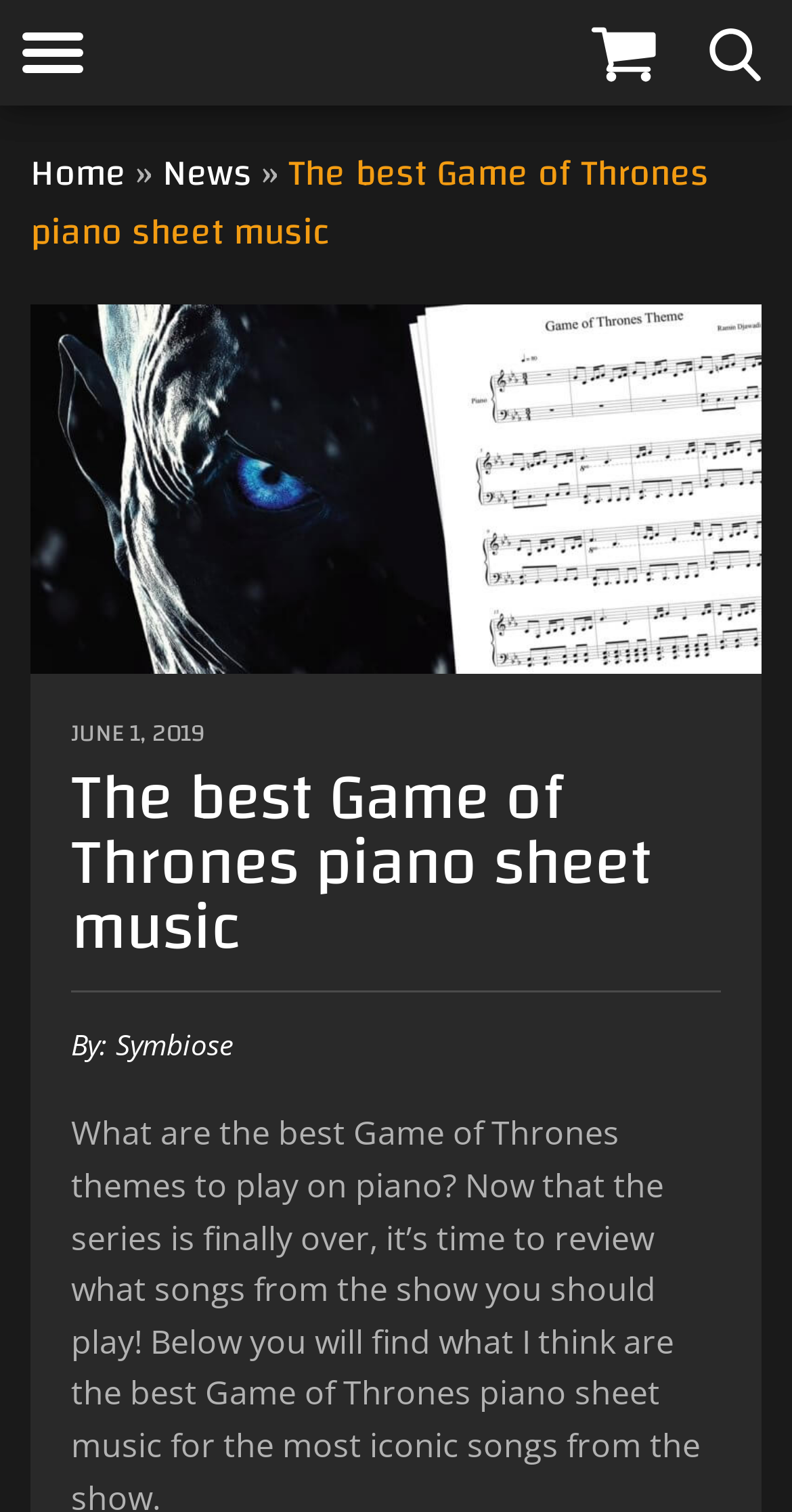What is the date of the article?
Please give a well-detailed answer to the question.

The date of the article can be found in the middle section of the webpage, below the main heading and above the content. It is written in a smaller font size and is clearly visible.